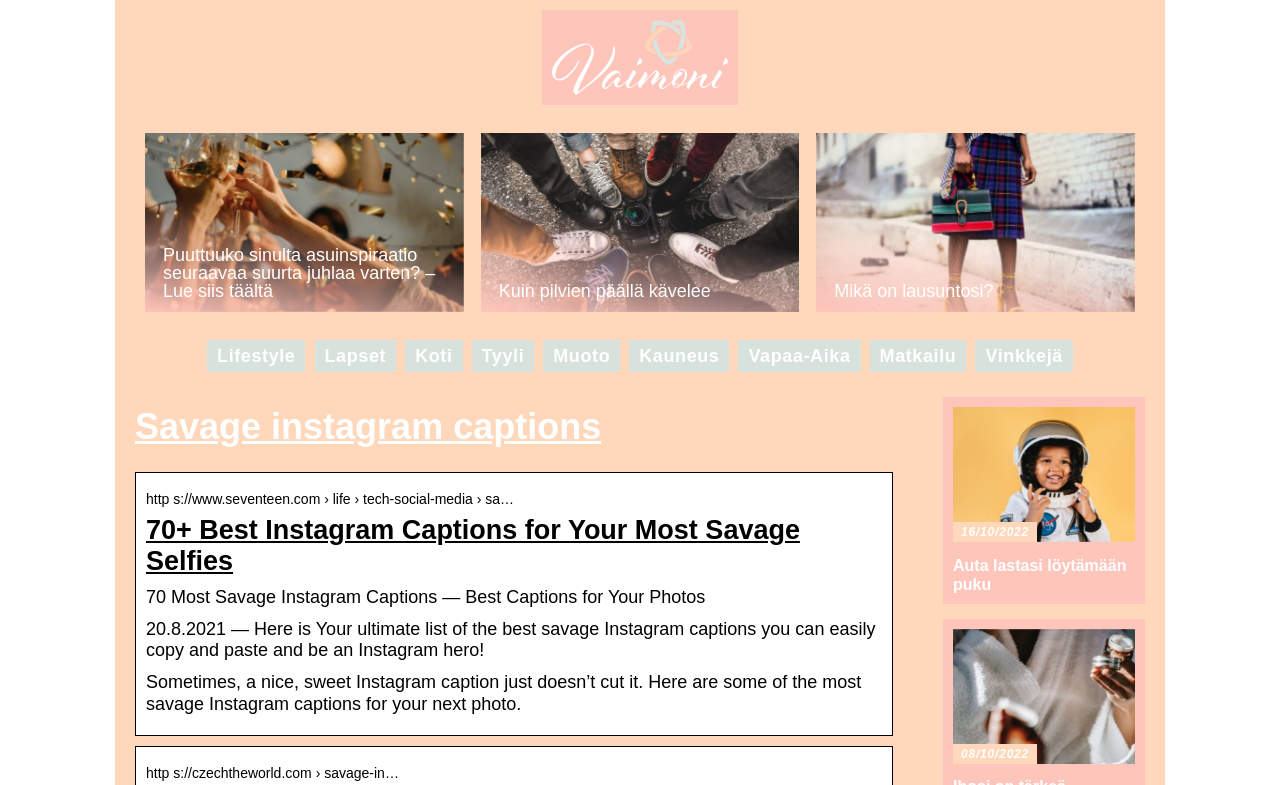What is the topic of the webpage?
Please use the visual content to give a single word or phrase answer.

Savage Instagram Captions